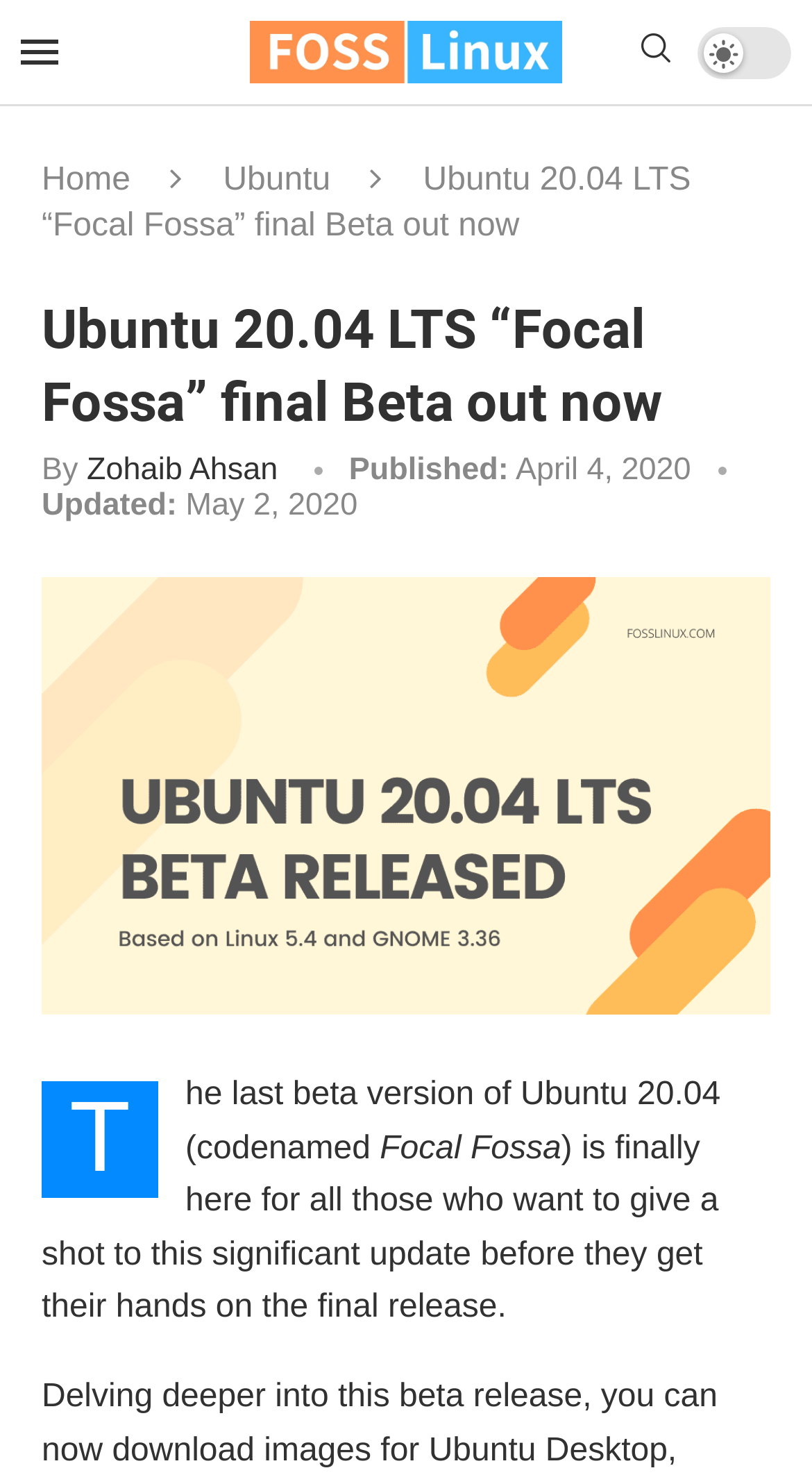What is the name of the Ubuntu version?
Answer the question using a single word or phrase, according to the image.

Ubuntu 20.04 LTS